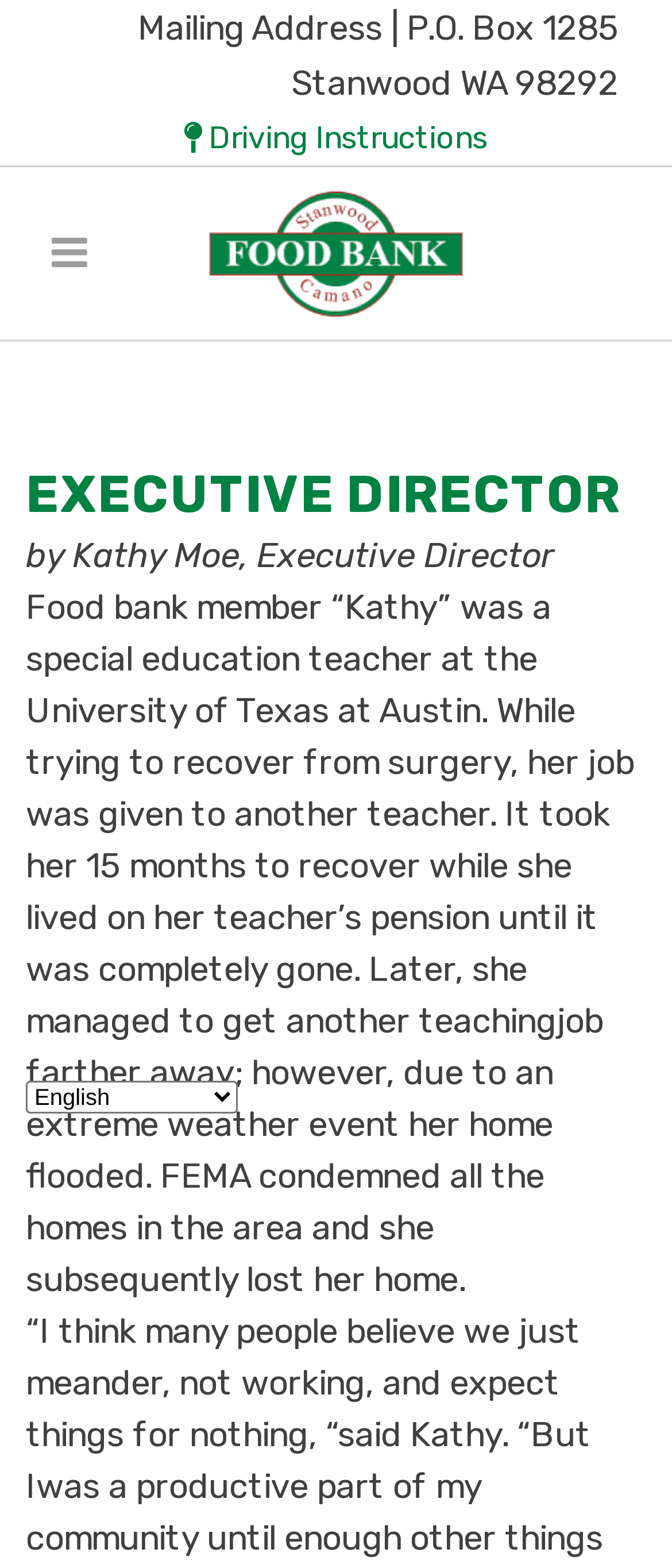What is the food bank providing to help people stay warm?
Please give a well-detailed answer to the question.

The food bank is providing equipment and supplies to help people stay warm, including sleeping bags, tents and tarps, and blankets, as listed in the section with the heading 'If you need equipment and supplies to stay warm this winter...'.